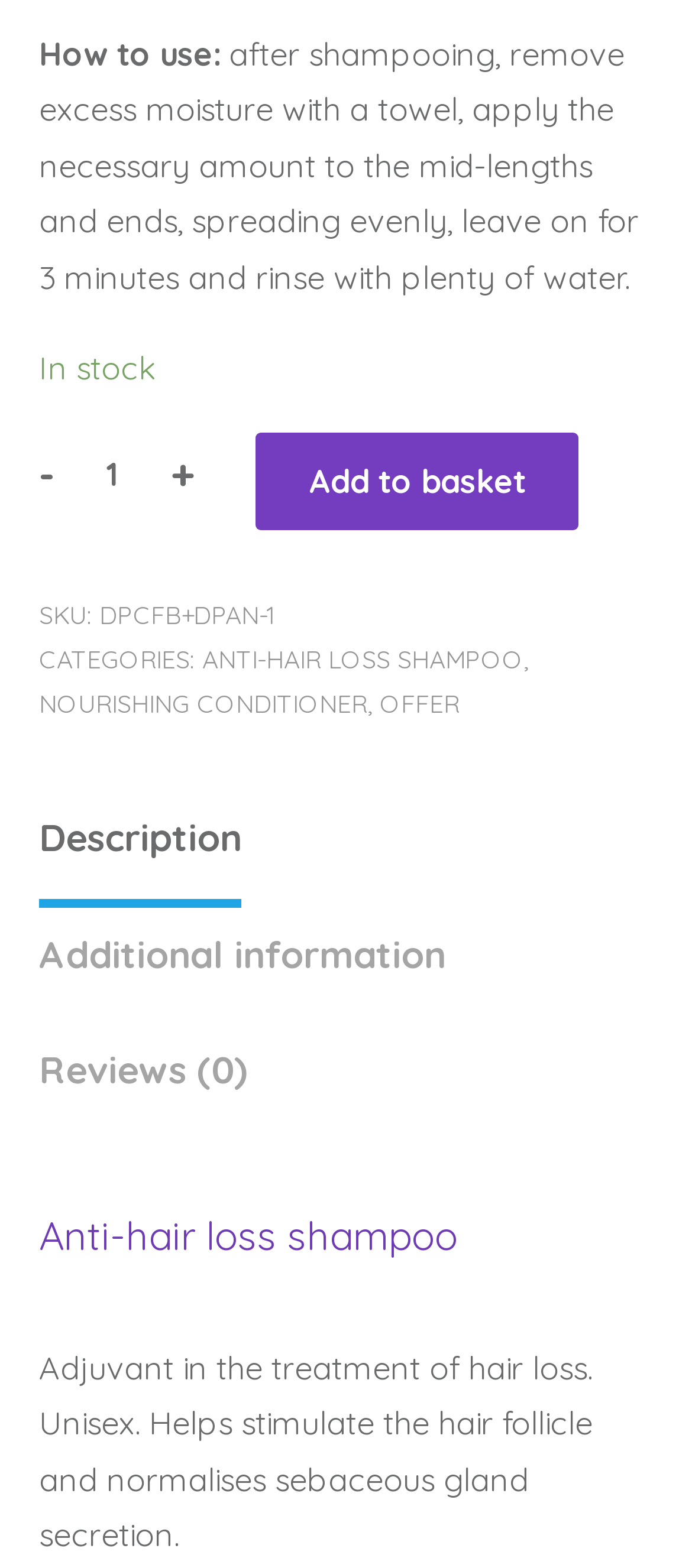Based on the provided description, "Nourishing Conditioner", find the bounding box of the corresponding UI element in the screenshot.

[0.056, 0.439, 0.531, 0.459]